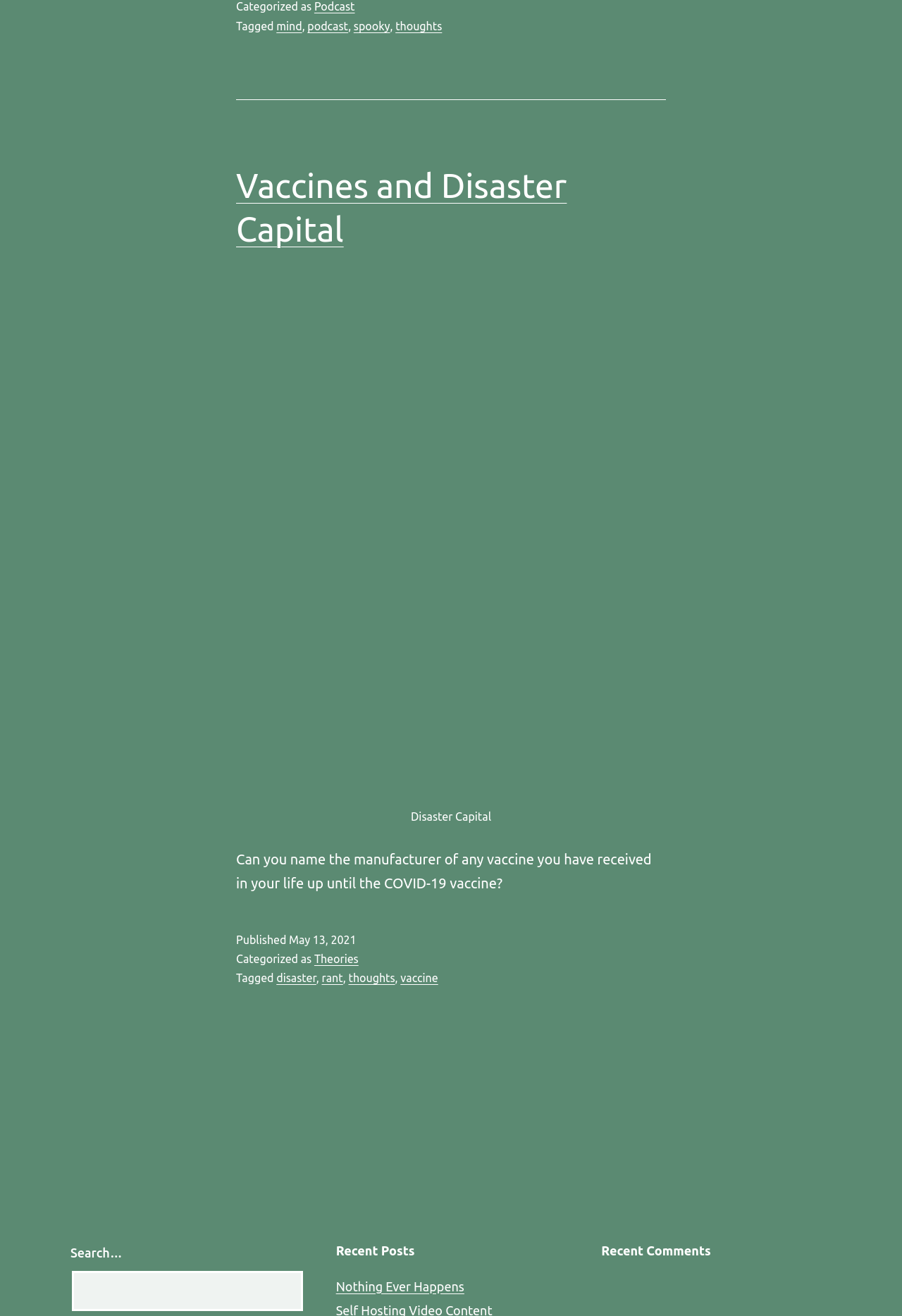What is the title of the article?
Provide a one-word or short-phrase answer based on the image.

Vaccines and Disaster Capital